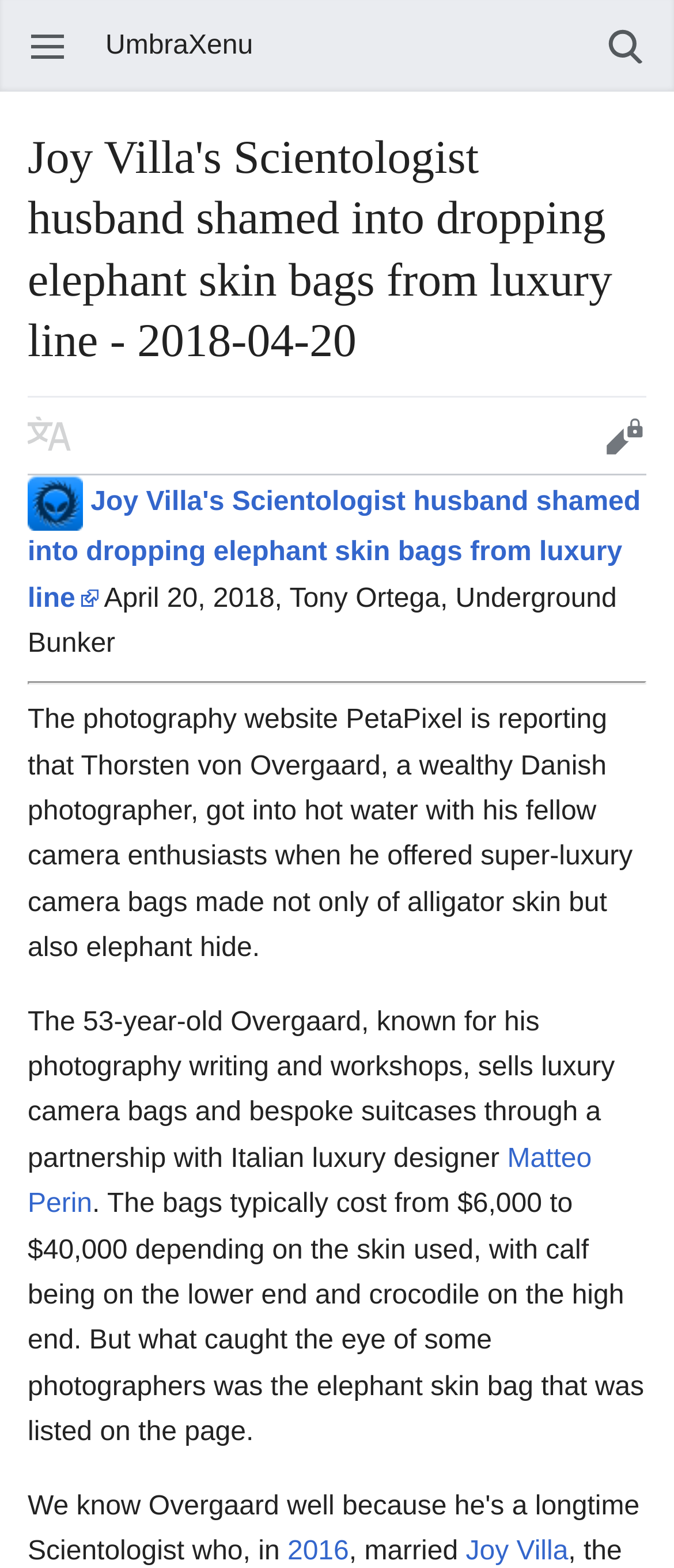Bounding box coordinates should be provided in the format (top-left x, top-left y, bottom-right x, bottom-right y) with all values between 0 and 1. Identify the bounding box for this UI element: Search

[0.856, 0.016, 1.0, 0.042]